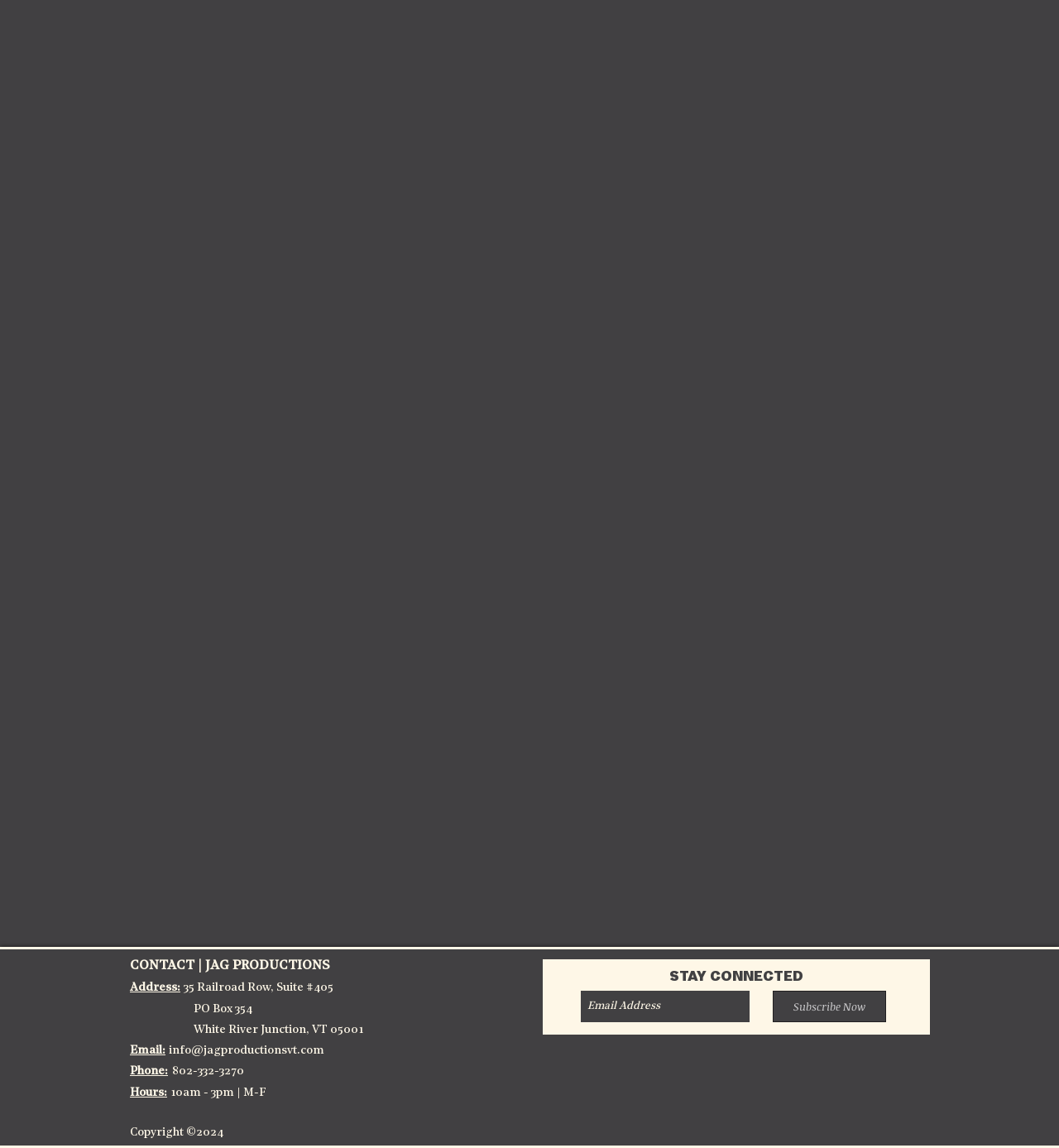Could you provide the bounding box coordinates for the portion of the screen to click to complete this instruction: "Visit Facebook page"?

[0.623, 0.966, 0.653, 0.994]